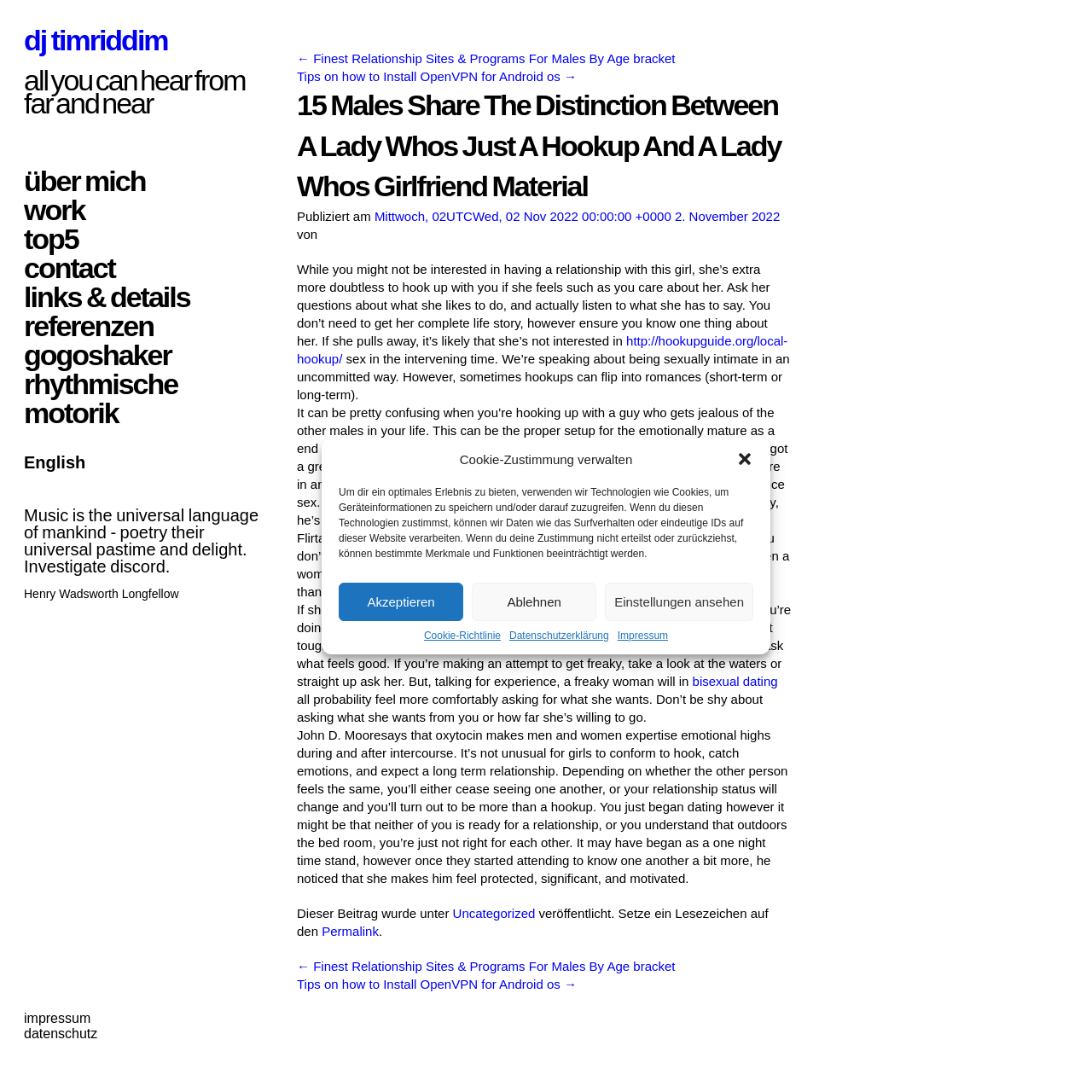Explain the features and main sections of the webpage comprehensively.

This webpage appears to be a blog or article page, with a focus on relationships and dating. At the top of the page, there is a dialog box for managing cookie consent, with buttons to accept, decline, or view settings. Below this, there is a header section with links to the website's main pages, including "über mich" (about me), "work", "top5", "contact", and "links & details".

The main content of the page is an article titled "15 Males Share The Distinction Between A Lady Whos Just A Hookup And A Lady Whos Girlfriend Material". The article is divided into several sections, with headings and paragraphs of text. The text discusses the differences between a hookup and a girlfriend, and provides advice on how to navigate relationships.

To the right of the article, there is a sidebar with links to other articles, including "Finest Relationship Sites & Programs For Males By Age bracket" and "Tips on how to Install OpenVPN for Android os". There are also links to the website's impressum and datenschutz (privacy policy) pages at the very bottom of the page.

Throughout the article, there are several links to external websites, including "hookupguide.org" and "bisexual dating". The text is written in a conversational tone, with a focus on providing advice and insights on relationships.